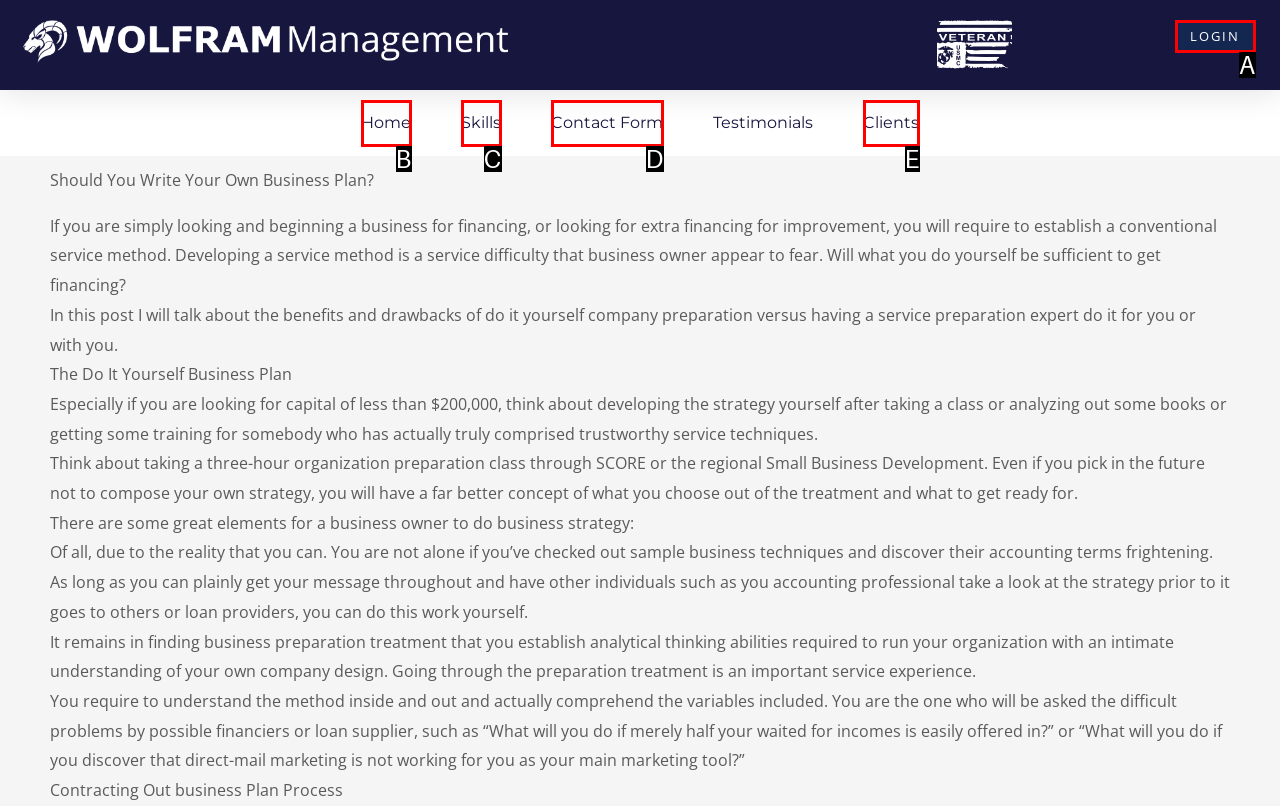Which HTML element matches the description: Contact Form the best? Answer directly with the letter of the chosen option.

D